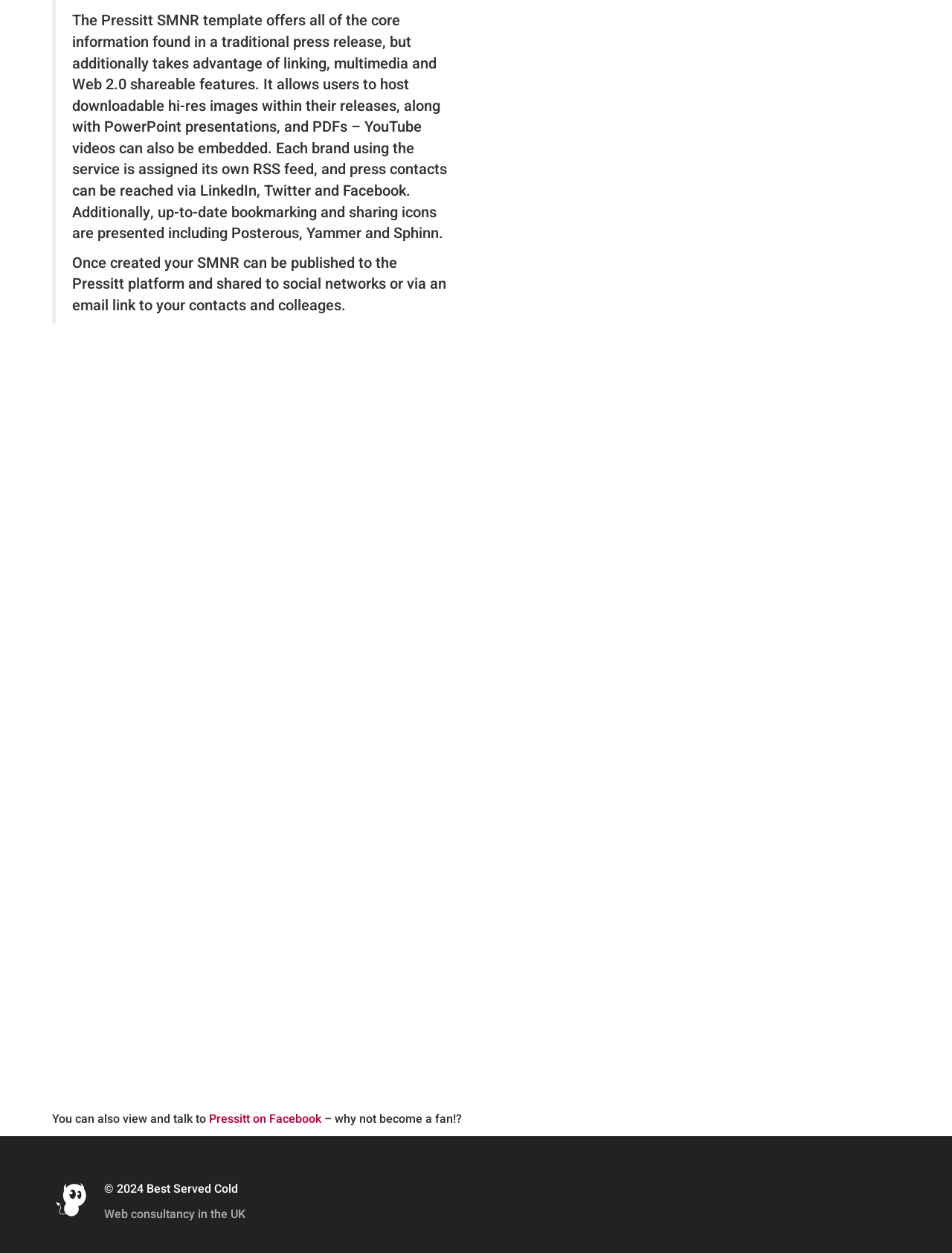Where can users publish their SMNR?
Provide a detailed answer to the question, using the image to inform your response.

According to the StaticText element with ID 103, once created, the SMNR can be published to the Pressitt platform and shared to social networks or via an email link to contacts and colleagues.